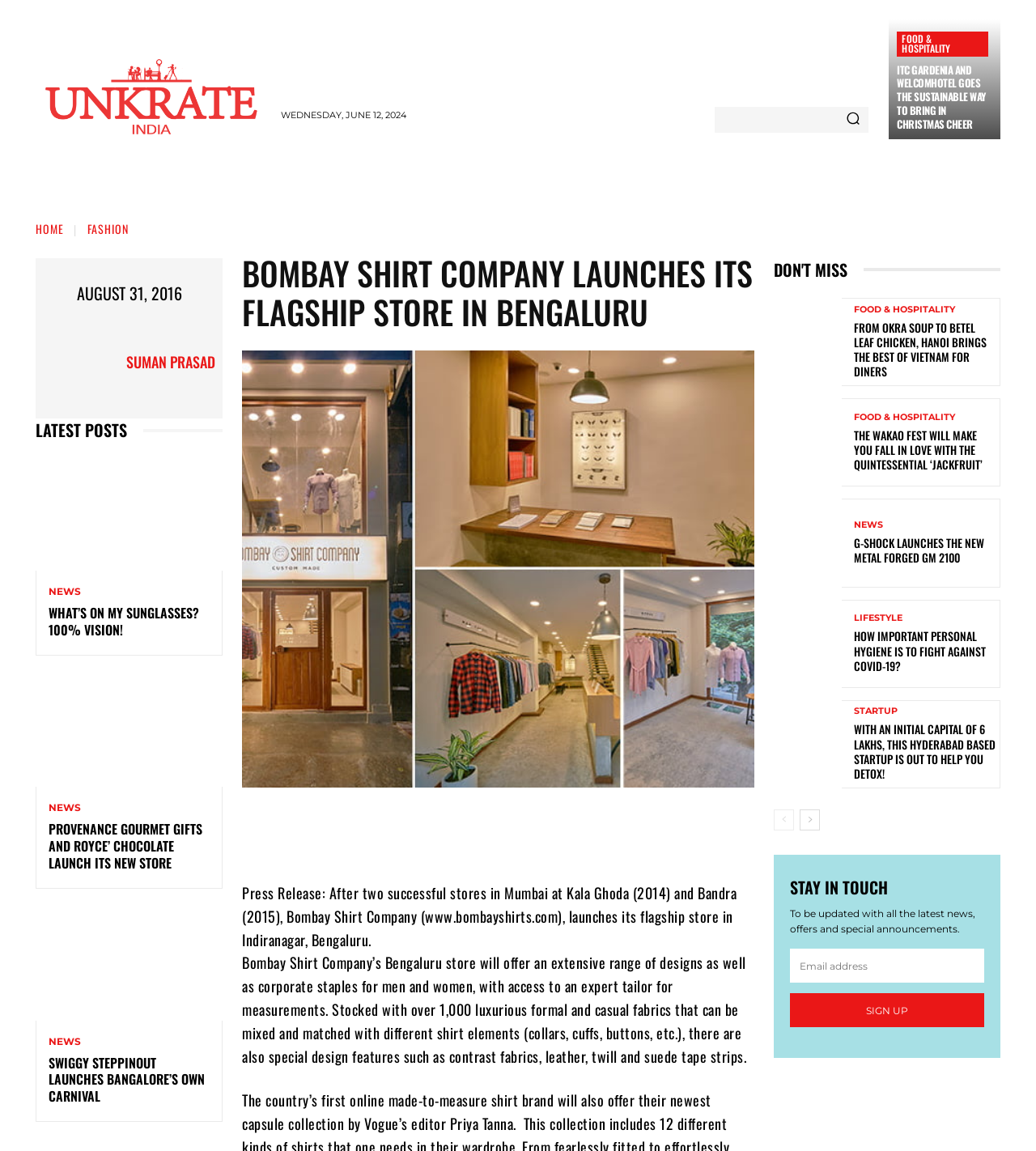Determine the bounding box coordinates of the UI element described below. Use the format (top-left x, top-left y, bottom-right x, bottom-right y) with floating point numbers between 0 and 1: parent_node: SUMAN PRASAD title="Suman Prasad"

[0.039, 0.279, 0.122, 0.35]